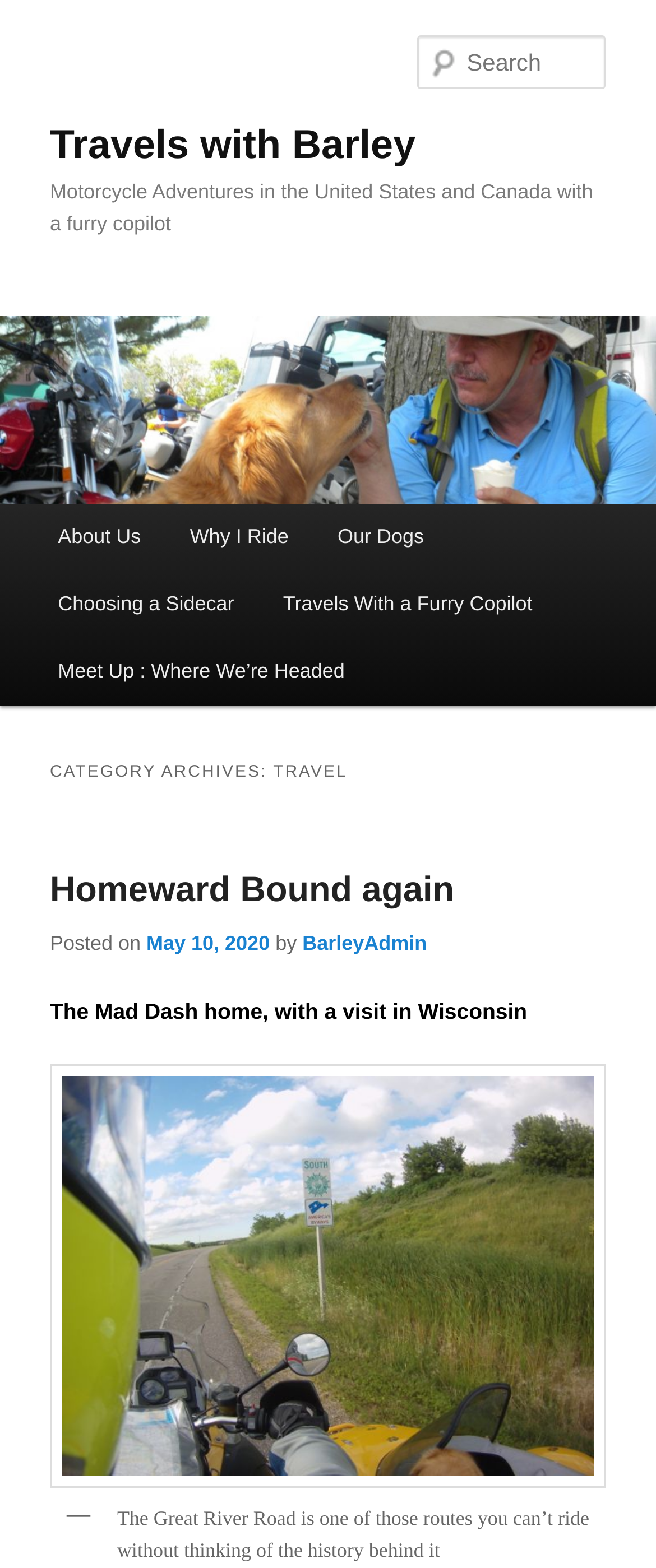Please locate and retrieve the main header text of the webpage.

Travels with Barley